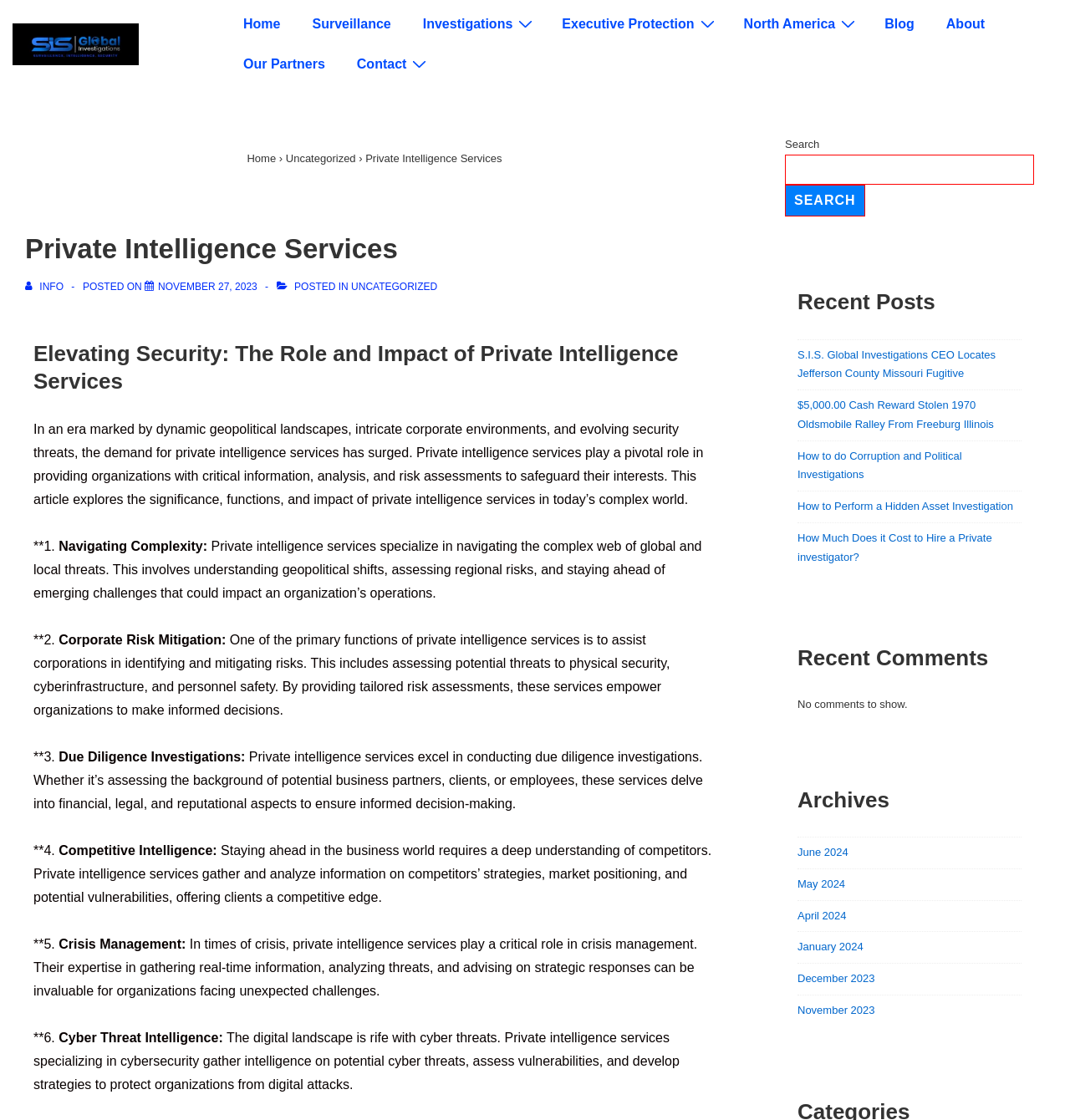How many recent posts are listed?
Based on the visual information, provide a detailed and comprehensive answer.

Under the heading 'Recent Posts', I count 5 links to recent posts: 'S.I.S. Global Investigations CEO Locates Jefferson County Missouri Fugitive', '$5,000.00 Cash Reward Stolen 1970 Oldsmobile Ralley From Freeburg Illinois', 'How to do Corruption and Political Investigations', 'How to Perform a Hidden Asset Investigation', and 'How Much Does it Cost to Hire a Private investigator?'.